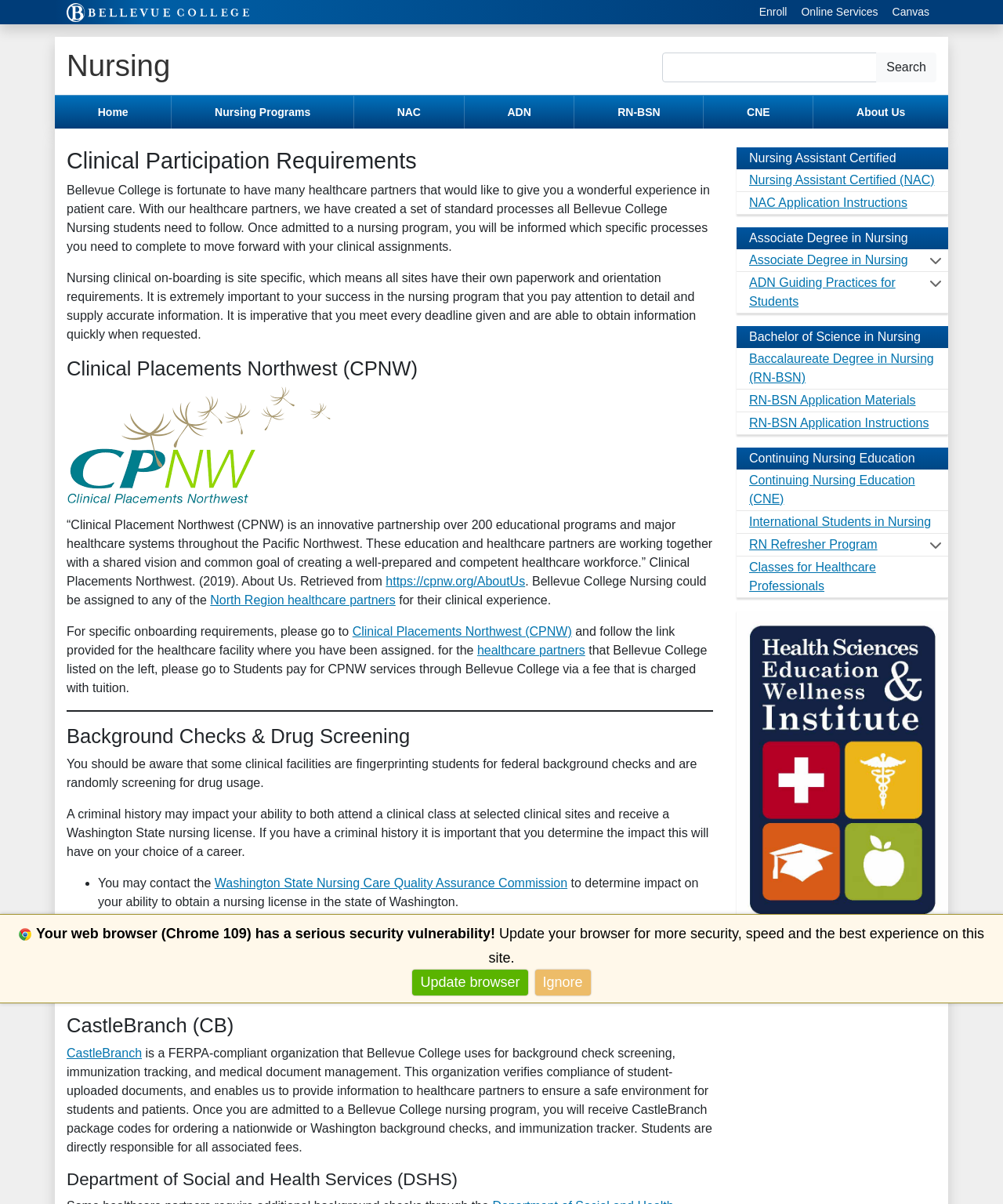Using the description "Expand undefined Submenu", locate and provide the bounding box of the UI element.

[0.92, 0.443, 0.945, 0.459]